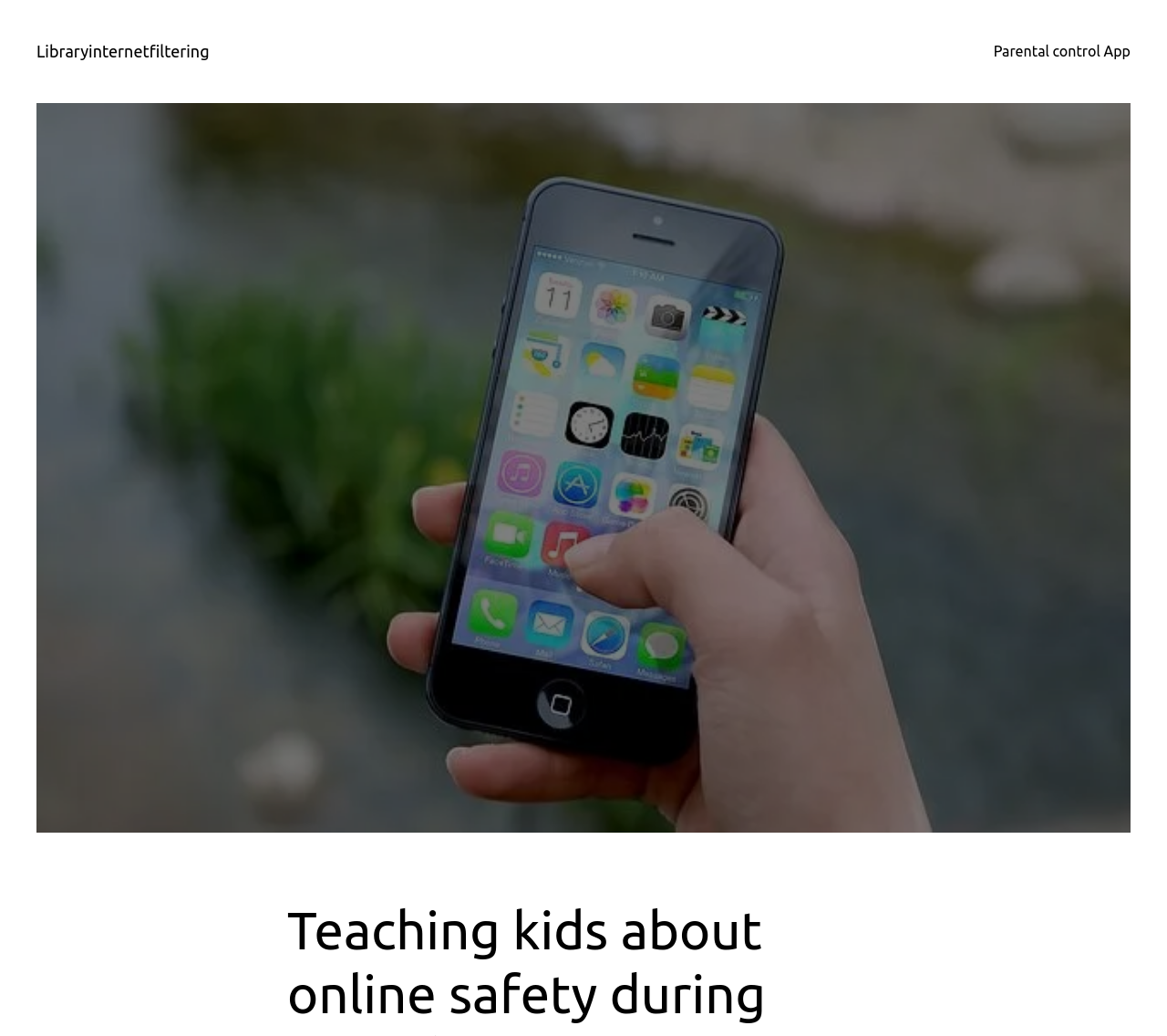Please find the bounding box for the UI element described by: "Libraryinternetfiltering".

[0.031, 0.04, 0.179, 0.058]